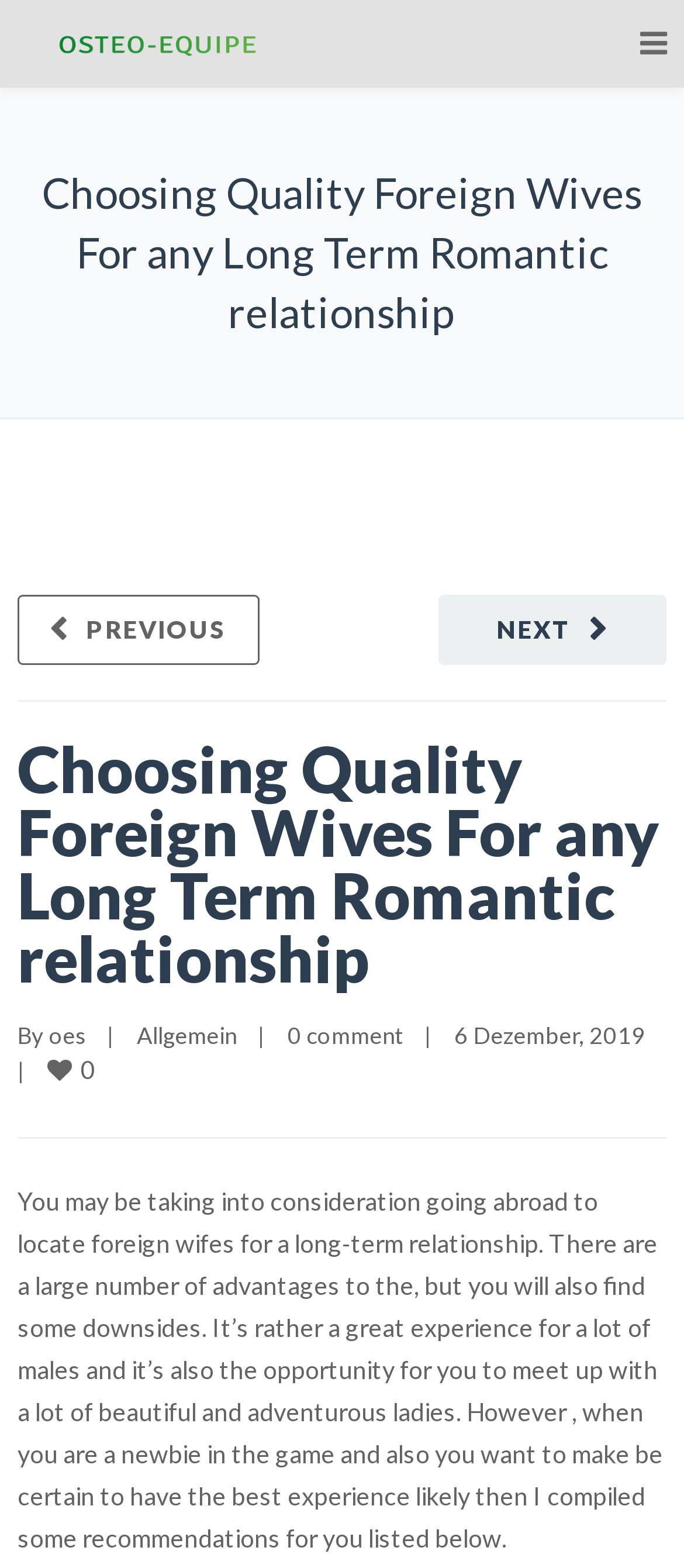Please answer the following question using a single word or phrase: 
What is the tone of the article?

Informative